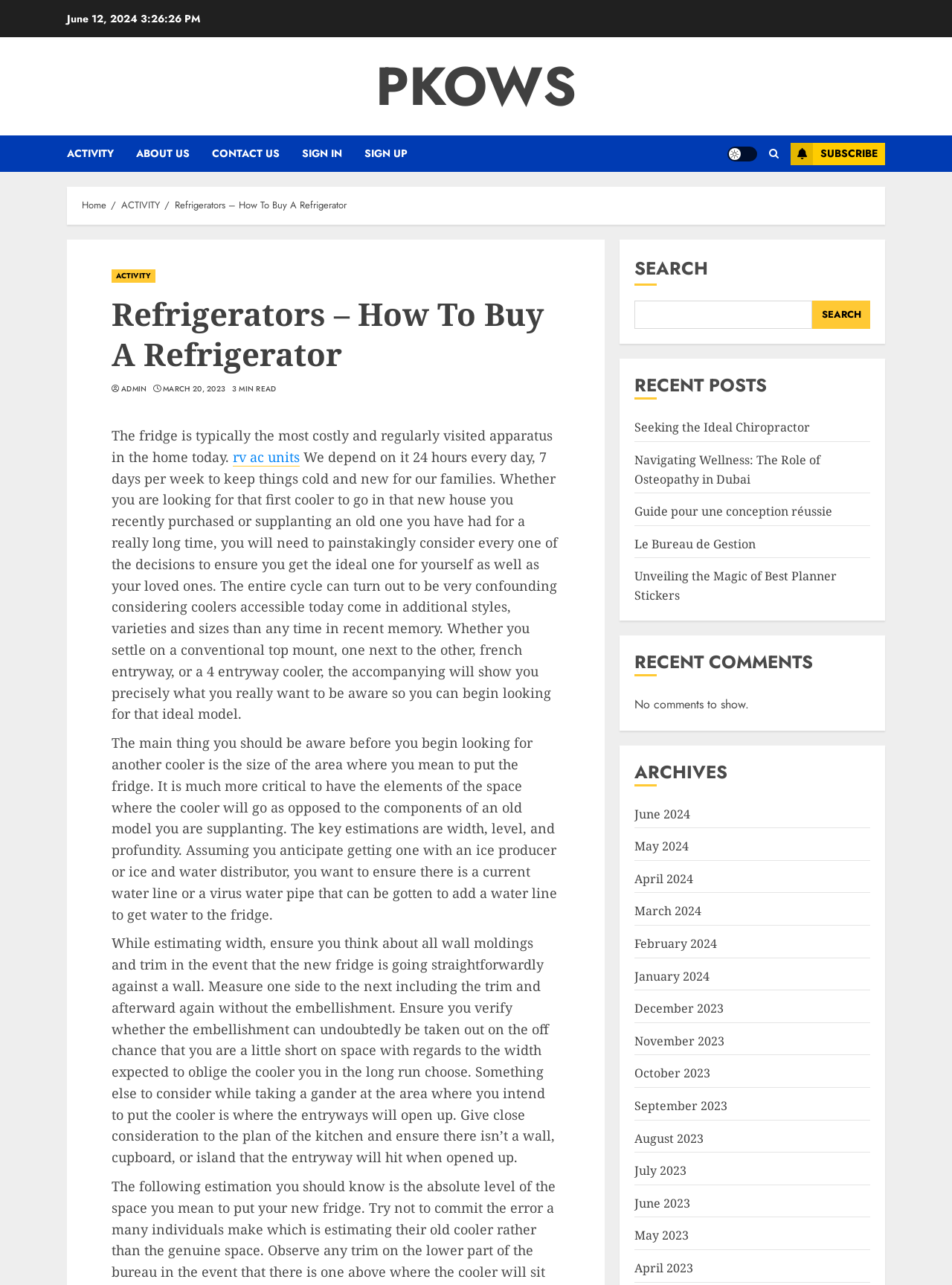What is the purpose of measuring the width of the fridge area?
Give a one-word or short-phrase answer derived from the screenshot.

To accommodate trim and moldings